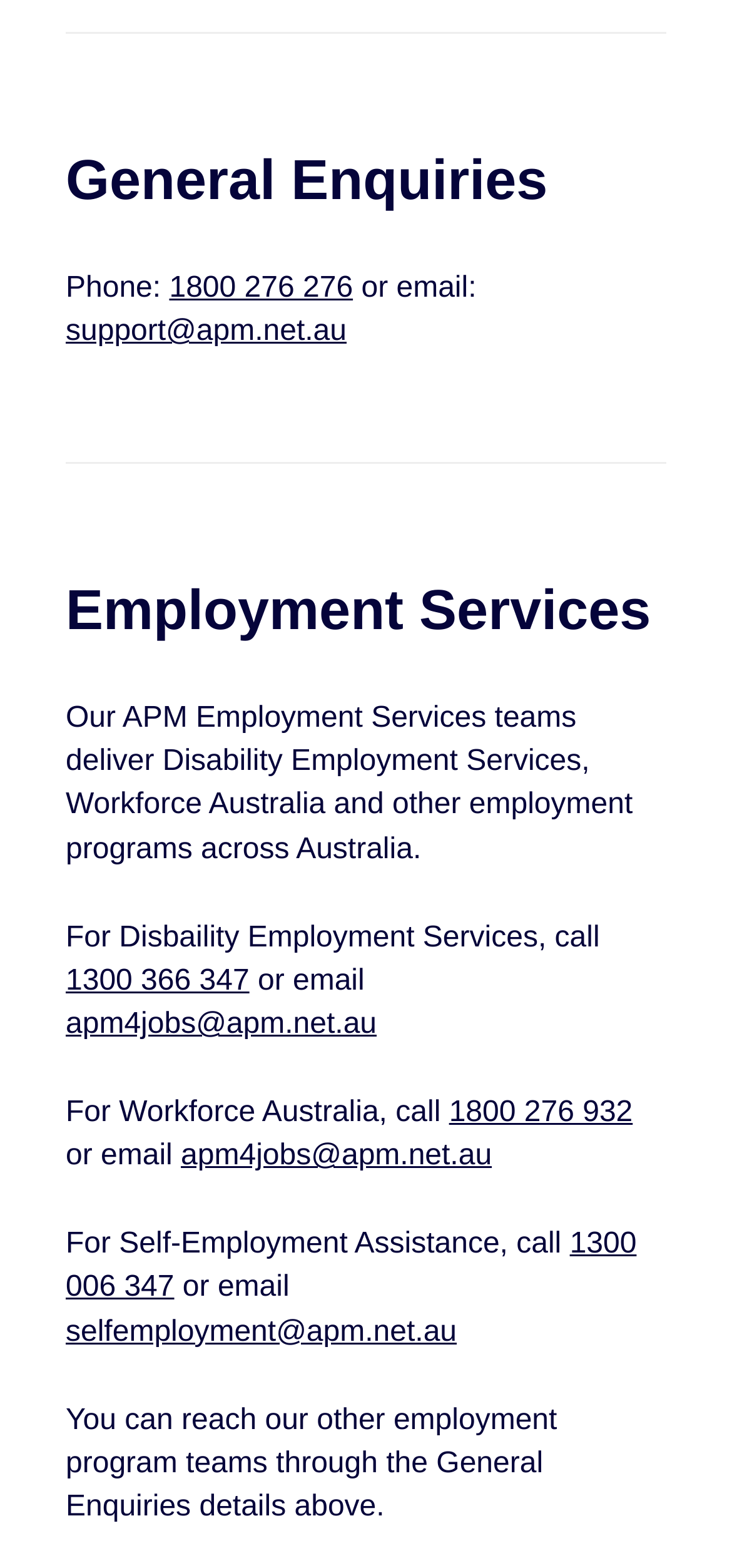Bounding box coordinates are to be given in the format (top-left x, top-left y, bottom-right x, bottom-right y). All values must be floating point numbers between 0 and 1. Provide the bounding box coordinate for the UI element described as: selfemployment@apm.net.au

[0.09, 0.839, 0.624, 0.86]